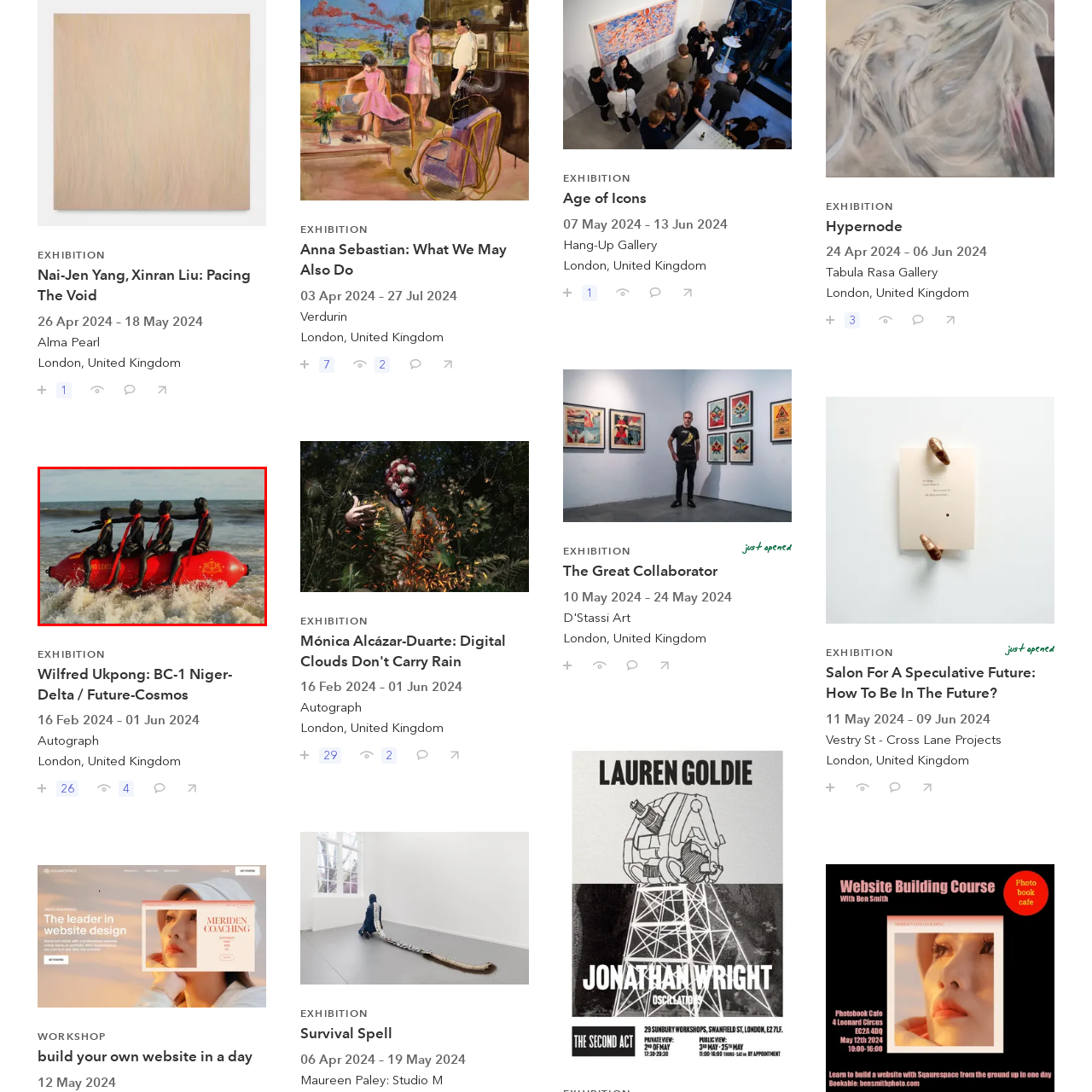Generate a detailed caption for the image within the red outlined area.

The image captures a striking and evocative scene featuring four figures riding a bright red buoy in the surf. They are depicted as dark-skinned and are adorned with vibrant red sashes, which contrast sharply with the buoy's color. The figures are seated side by side, with one pointing forward, suggesting a sense of direction or purpose. The ocean waves crash around them, creating a dynamic sense of movement and interaction with the water. This artwork, titled "Wilfred Ukpong: BC-1 Niger-Delta / Future-Cosmos," reflects themes of resilience and community in a coastal setting, emphasizing the connection between humanity and the sea. The piece is part of an exhibition taking place at Autograph in London from February 16, 2024, to June 1, 2024.